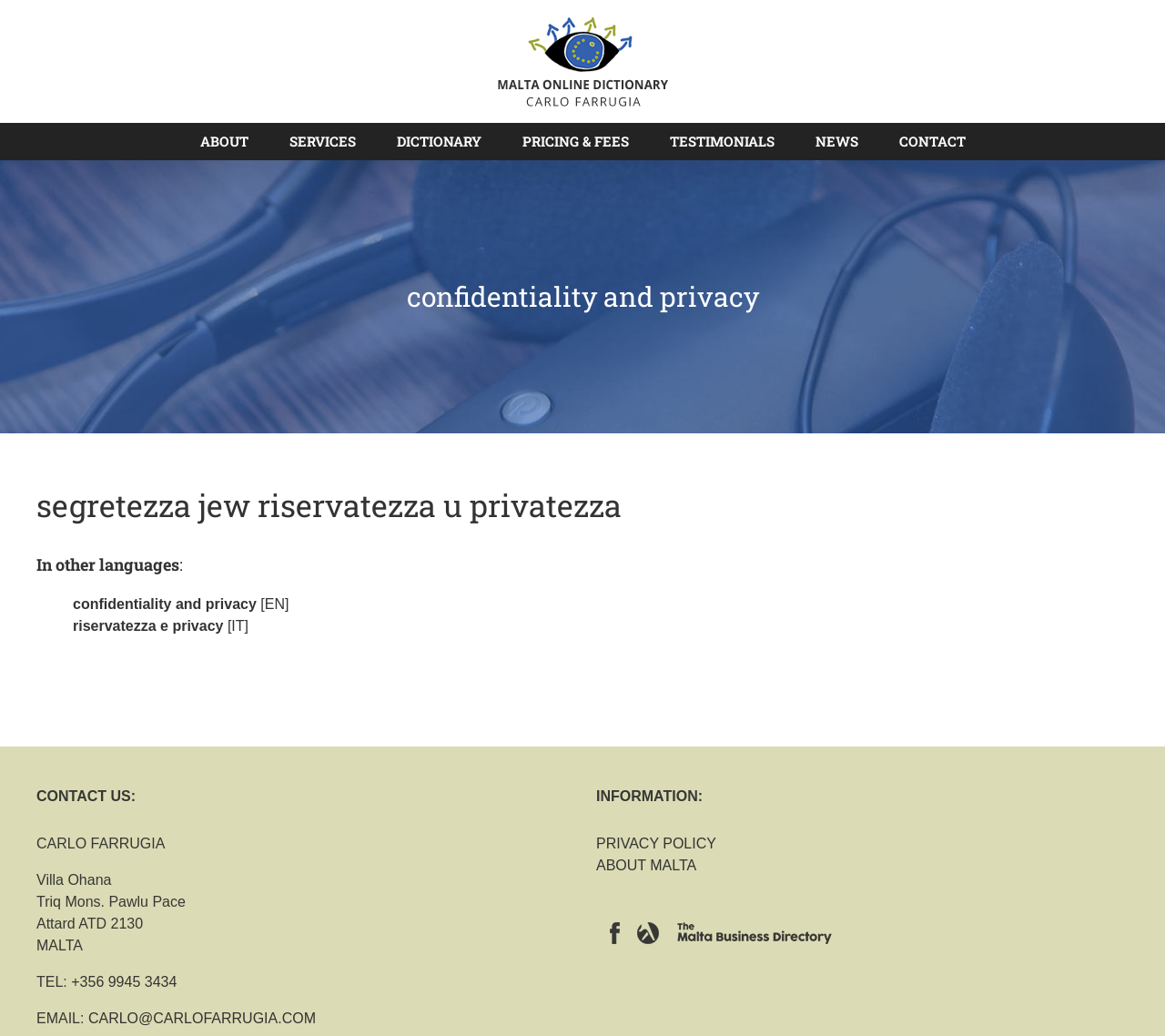Give a concise answer using one word or a phrase to the following question:
What is the email address of the contact person?

CARLO@CARLOFARRUGIA.COM